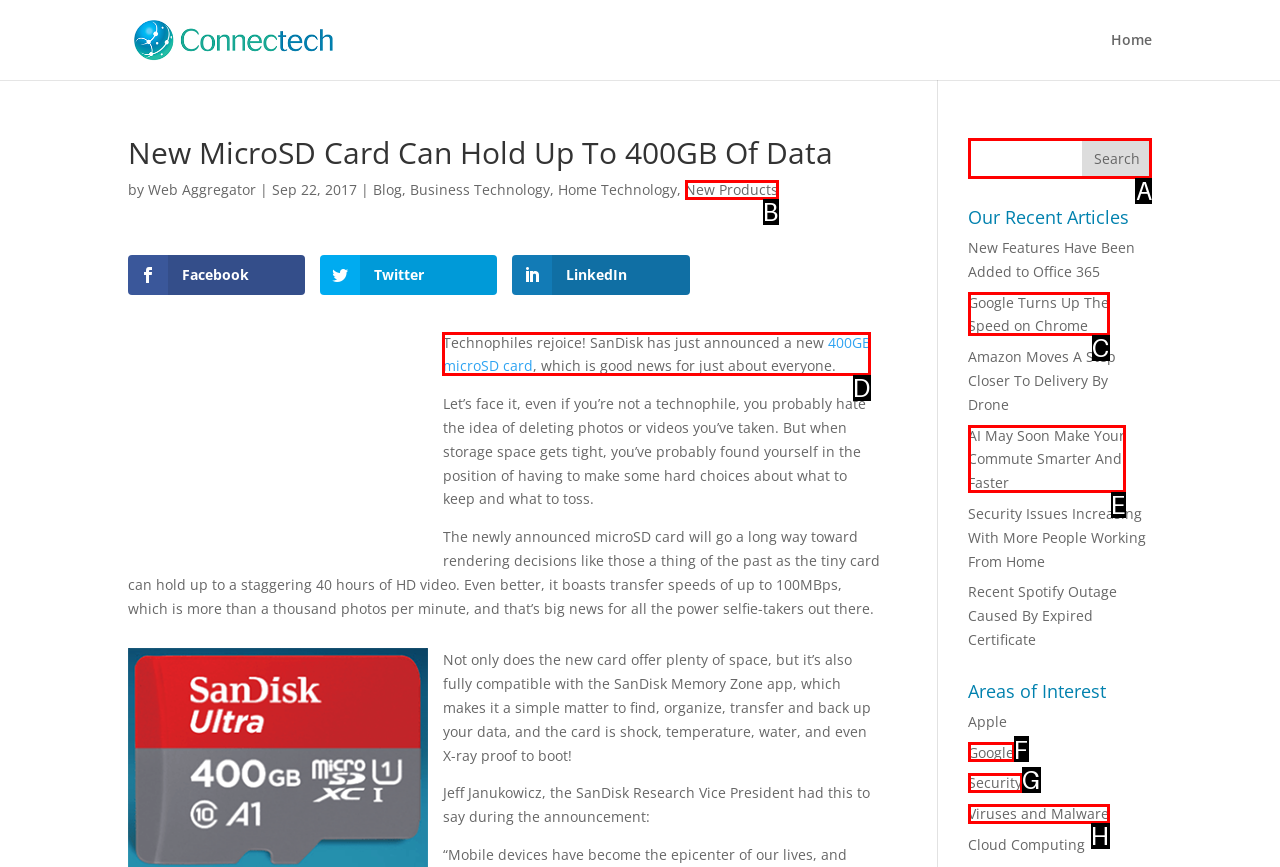Select the HTML element to finish the task: Read more about New MicroSD Card Reply with the letter of the correct option.

D